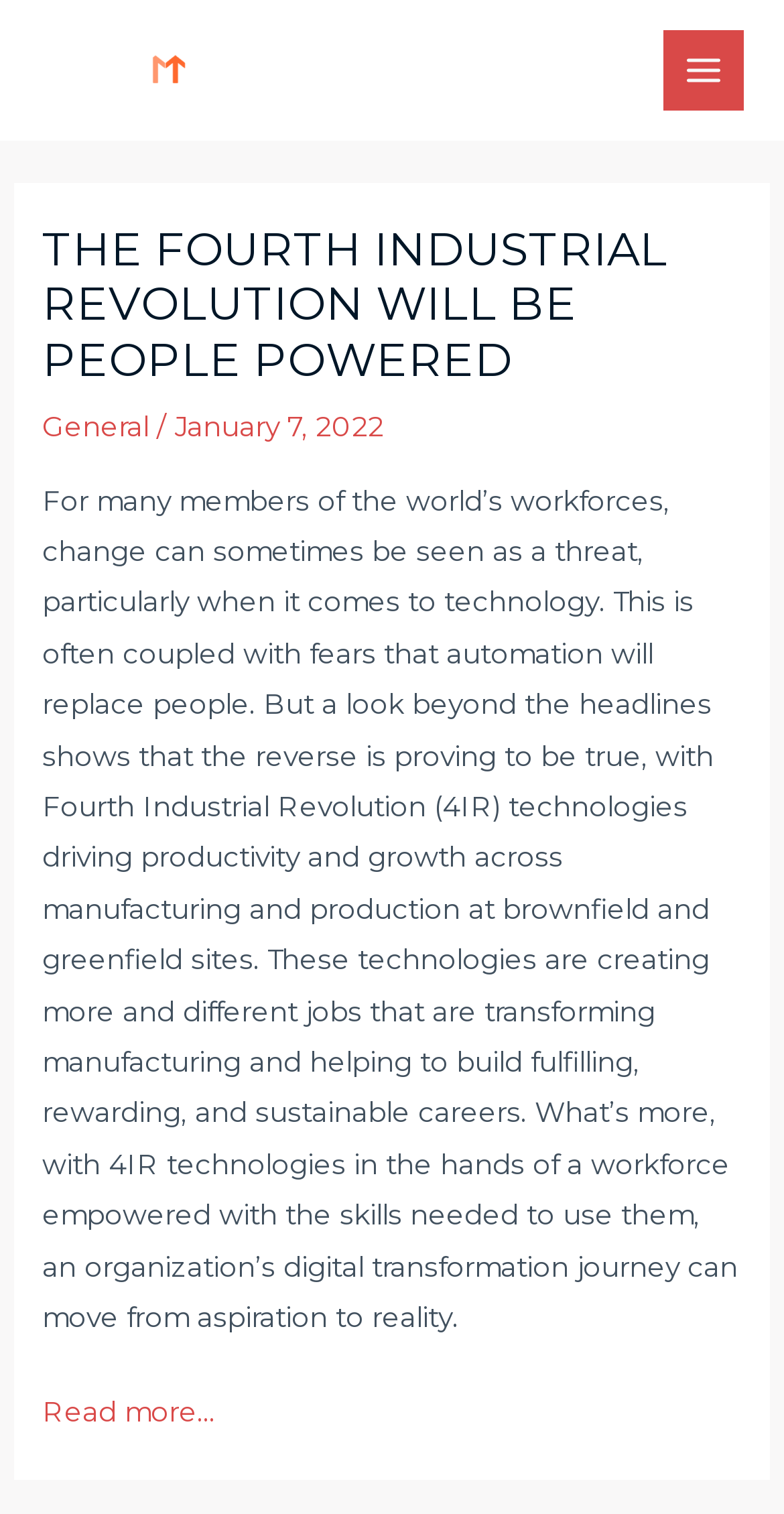What is the main topic of the article?
Answer the question using a single word or phrase, according to the image.

Fourth Industrial Revolution